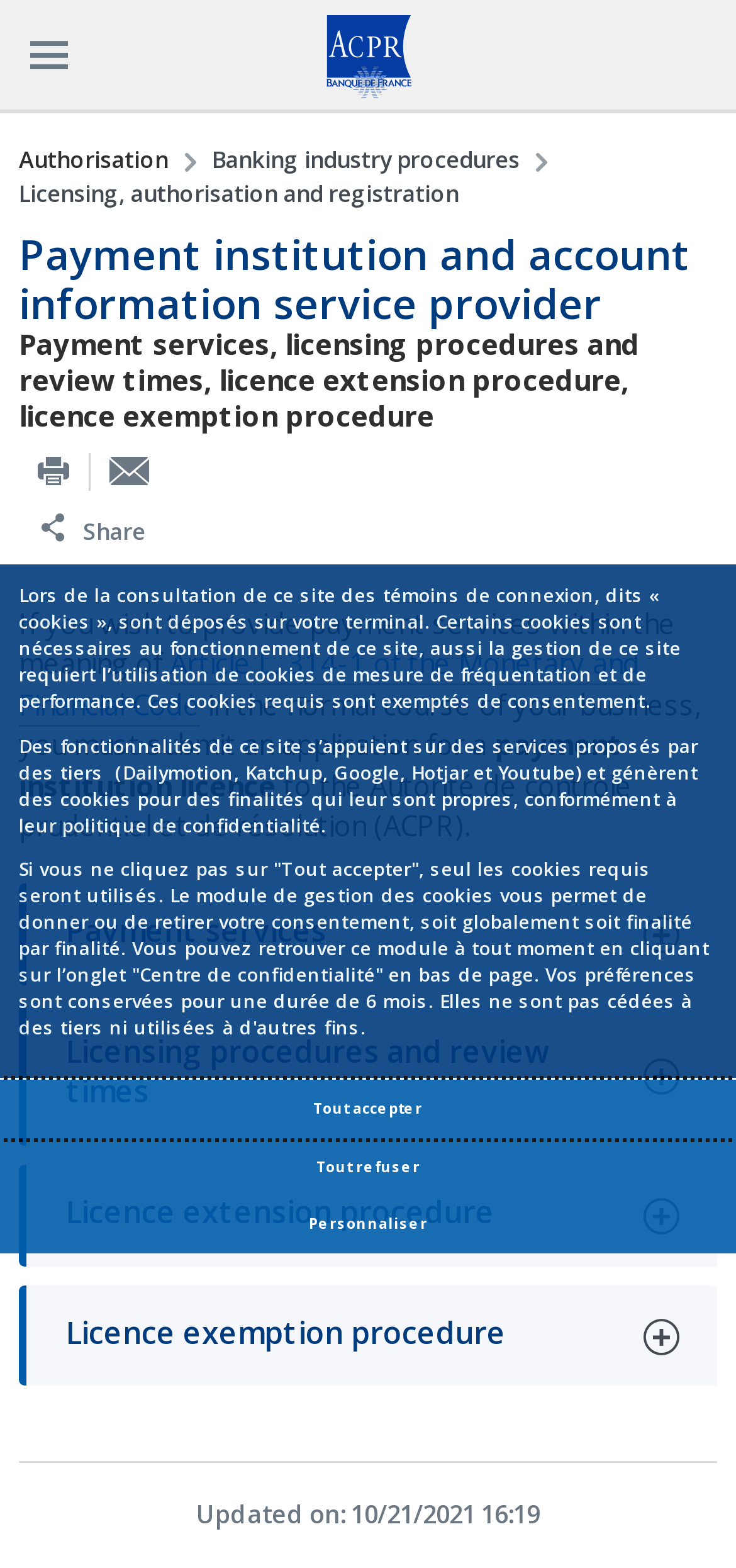Please pinpoint the bounding box coordinates for the region I should click to adhere to this instruction: "Click on the 'Share' button".

[0.031, 0.327, 0.223, 0.347]